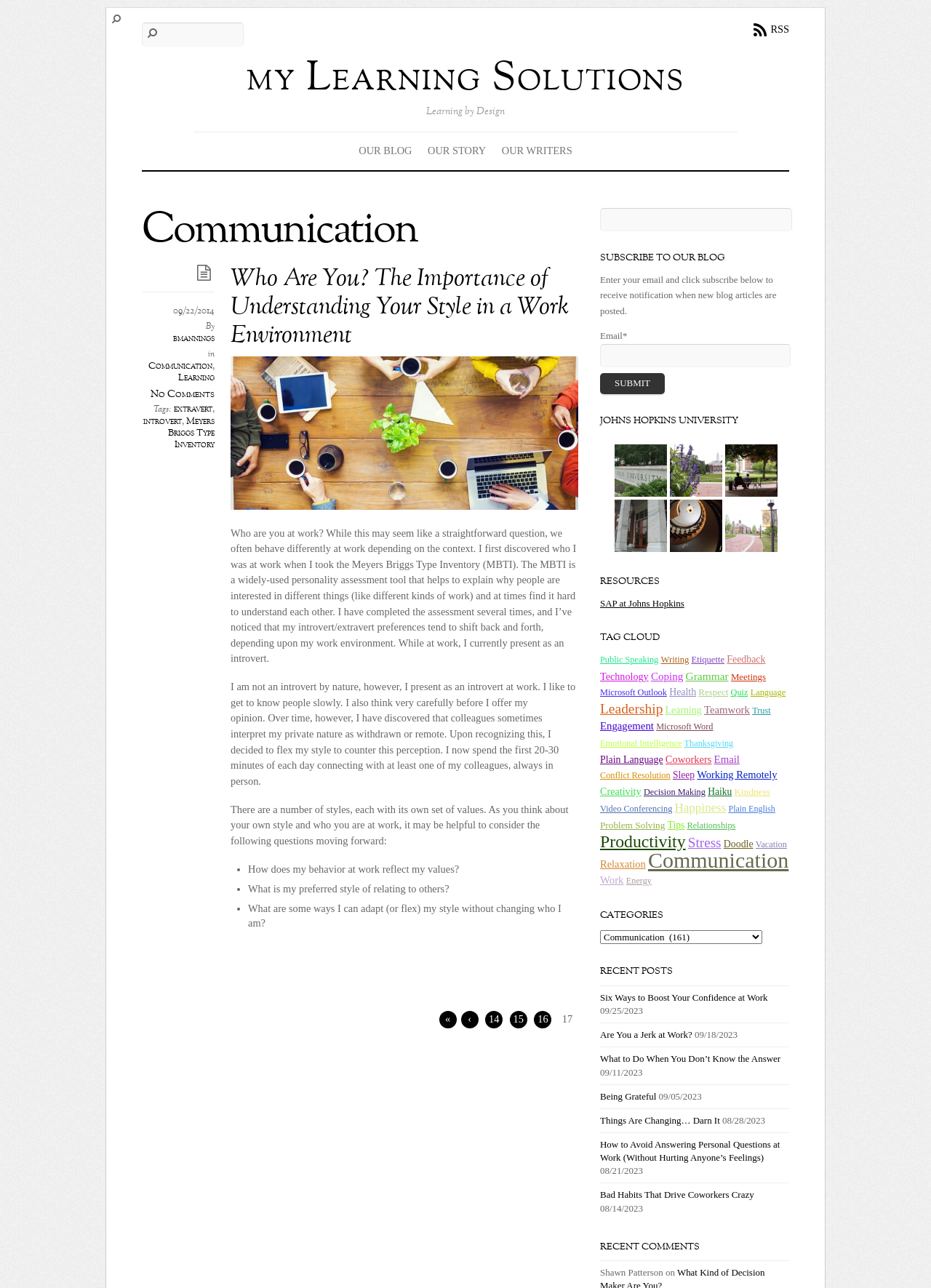Please predict the bounding box coordinates of the element's region where a click is necessary to complete the following instruction: "Read the article 'Who Are You? The Importance of Understanding Your Style in a Work Environment'". The coordinates should be represented by four float numbers between 0 and 1, i.e., [left, top, right, bottom].

[0.248, 0.206, 0.621, 0.273]